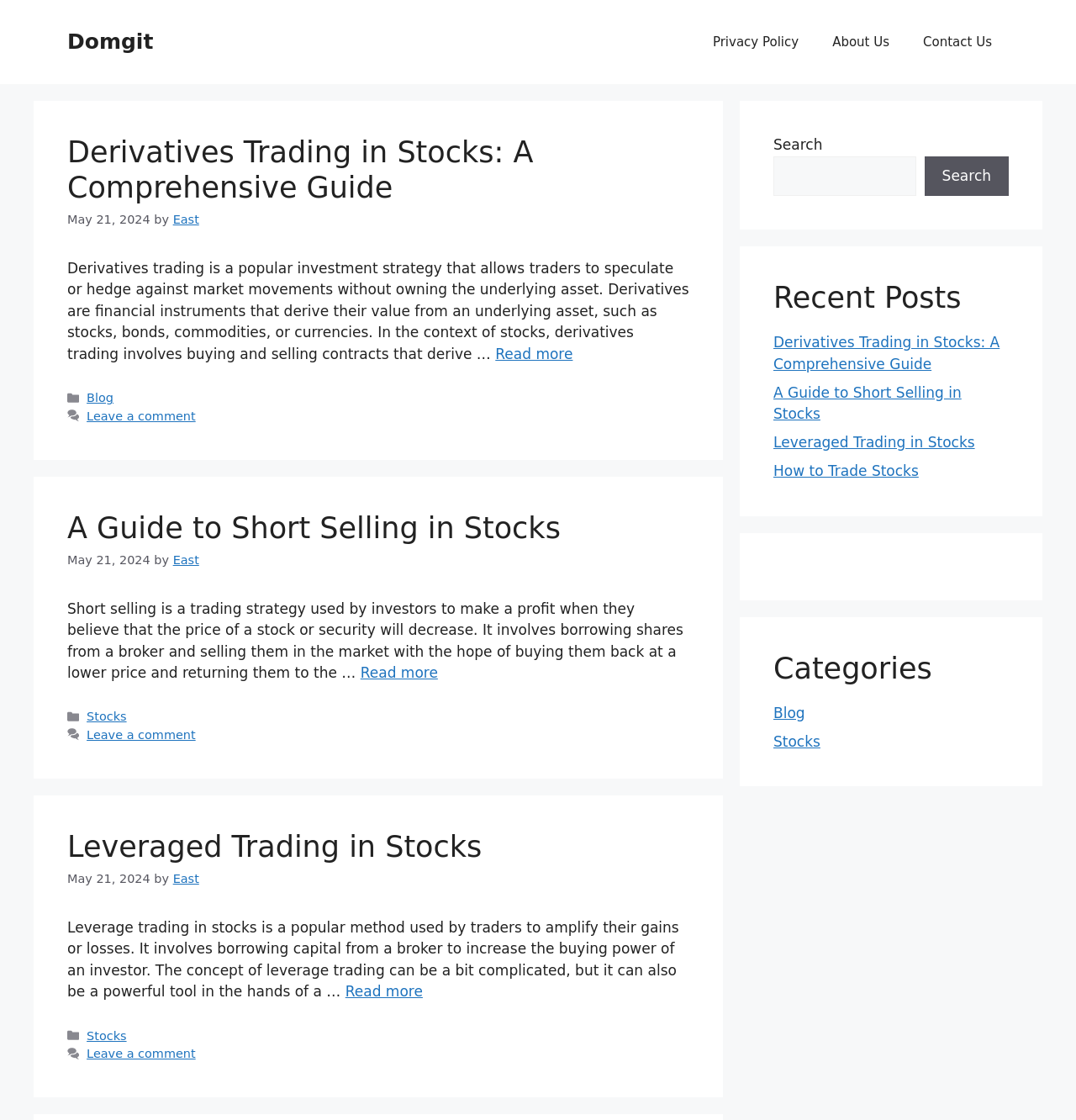How many recent posts are listed on the webpage?
Using the information presented in the image, please offer a detailed response to the question.

The number of recent posts listed on the webpage can be determined by counting the number of links in the 'Recent Posts' section, which lists 4 recent posts.